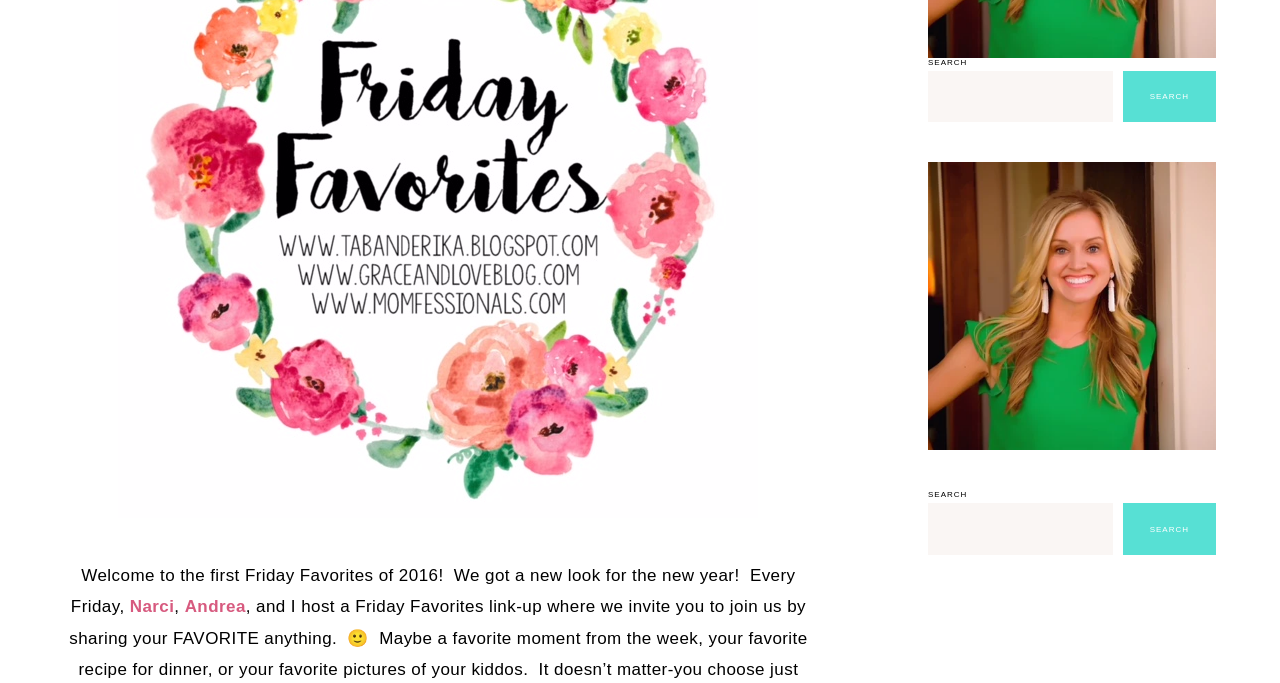Using the provided element description "parent_node: SEARCH name="s"", determine the bounding box coordinates of the UI element.

[0.725, 0.104, 0.869, 0.179]